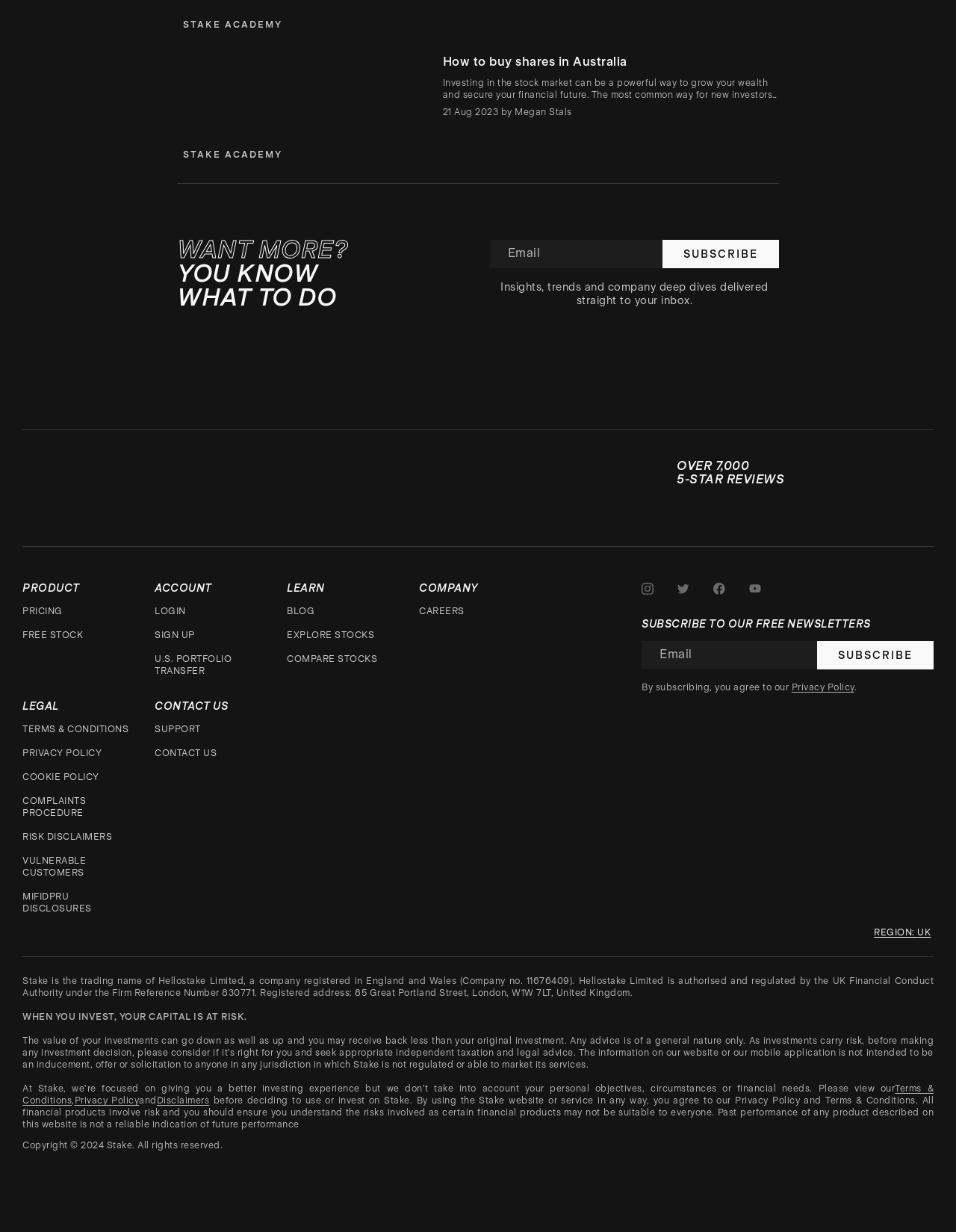Kindly determine the bounding box coordinates for the clickable area to achieve the given instruction: "Learn how to buy shares in Australia".

[0.185, 0.043, 0.815, 0.134]